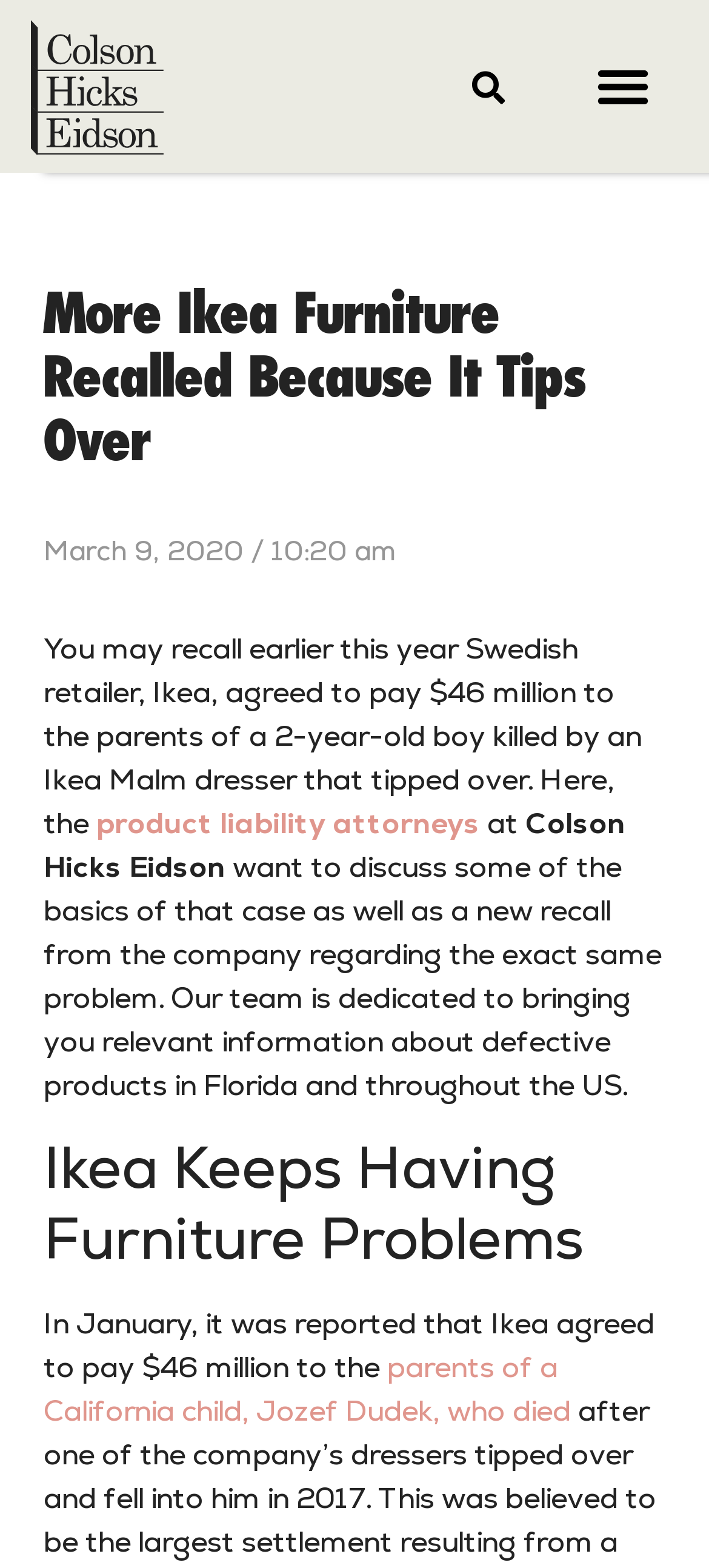Determine which piece of text is the heading of the webpage and provide it.

THOMAS KROEGER & ZACHARY LIPSHULTZ SECURE $3 MILLION IN DAMAGES AFTER FIRE